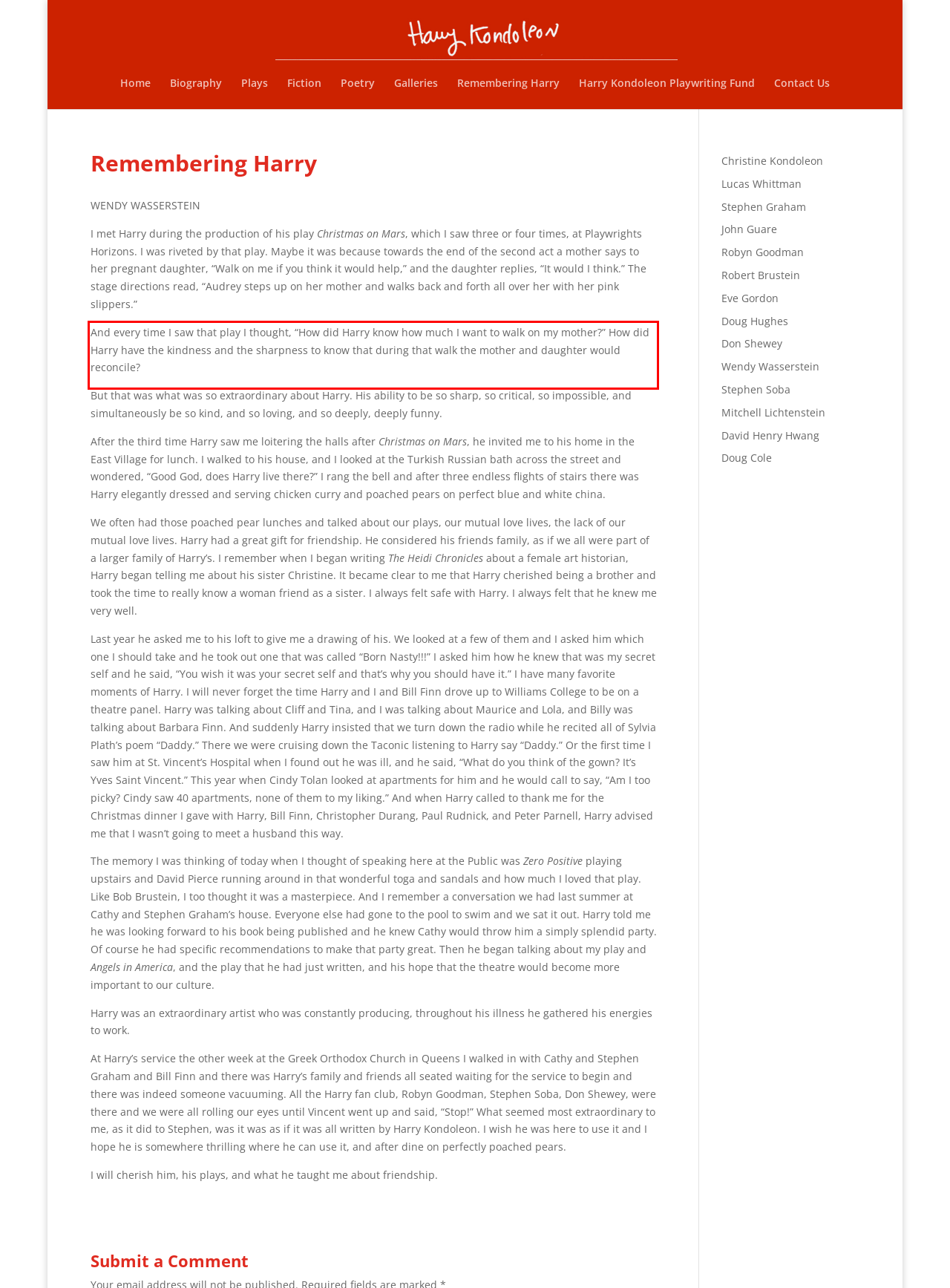You are presented with a screenshot containing a red rectangle. Extract the text found inside this red bounding box.

And every time I saw that play I thought, “How did Harry know how much I want to walk on my mother?” How did Harry have the kindness and the sharpness to know that during that walk the mother and daughter would reconcile?